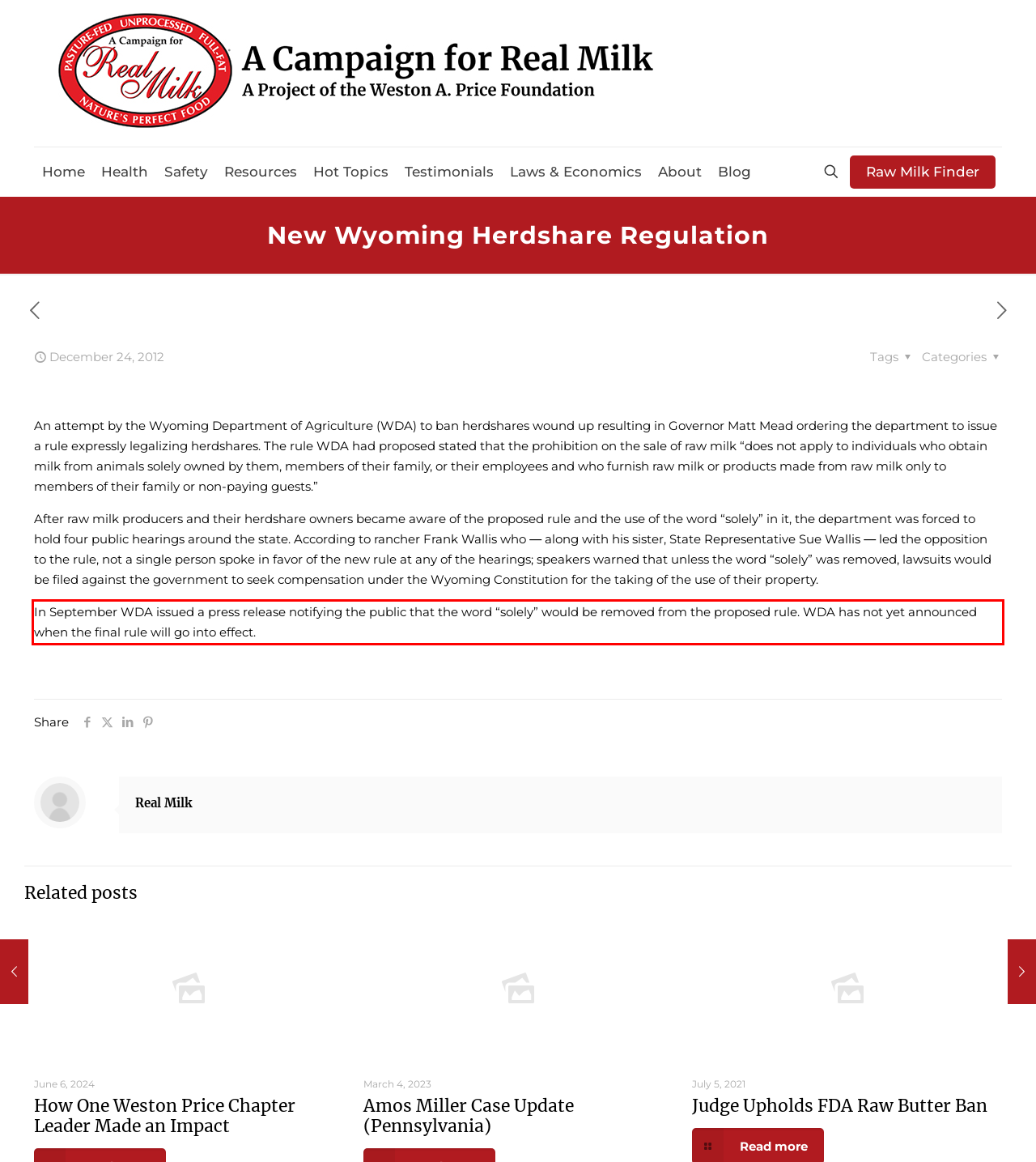Look at the screenshot of the webpage, locate the red rectangle bounding box, and generate the text content that it contains.

In September WDA issued a press release notifying the public that the word “solely” would be removed from the proposed rule. WDA has not yet announced when the final rule will go into effect.